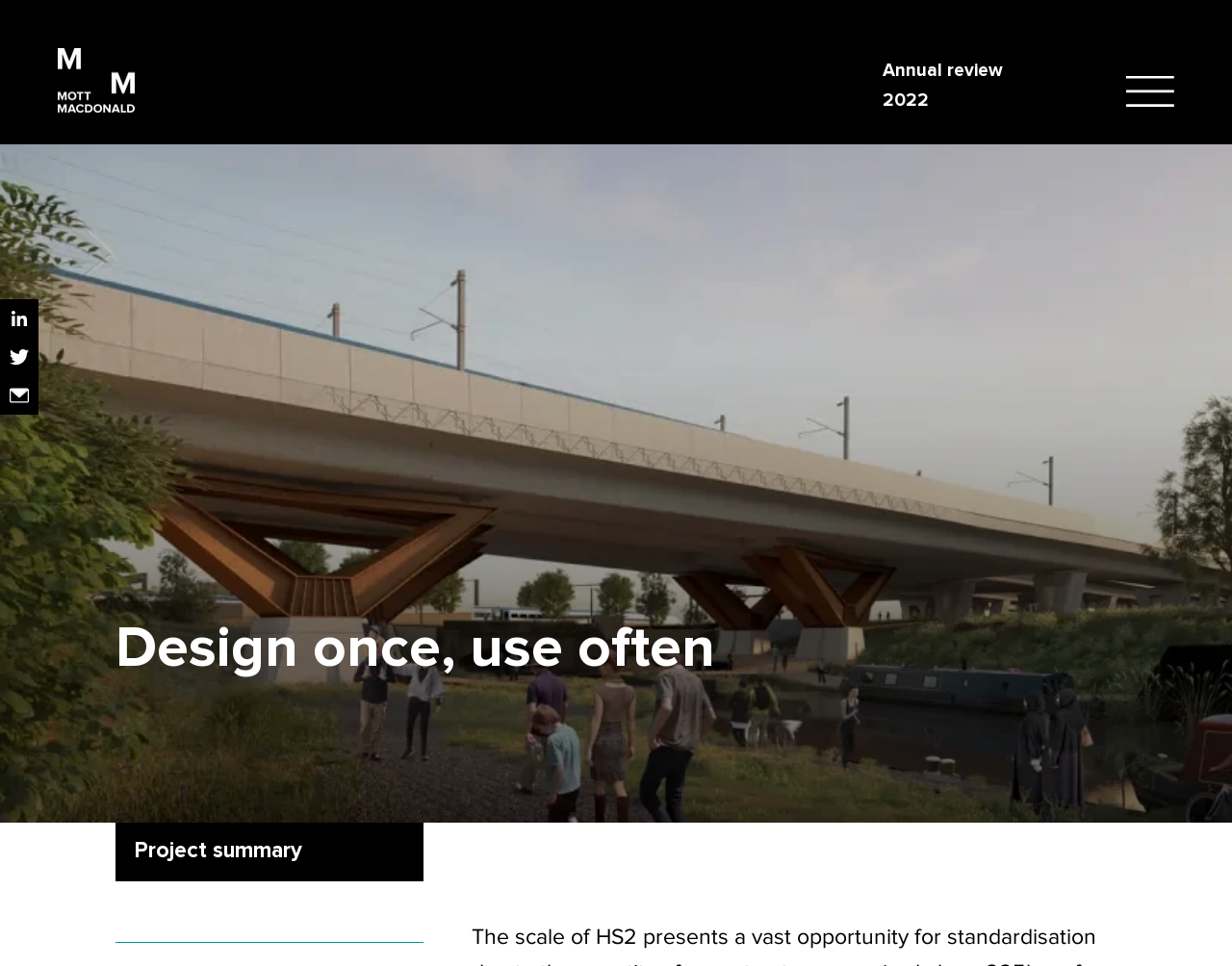Identify the bounding box coordinates of the HTML element based on this description: "parent_node: Annual review 2022".

[0.914, 0.07, 0.953, 0.12]